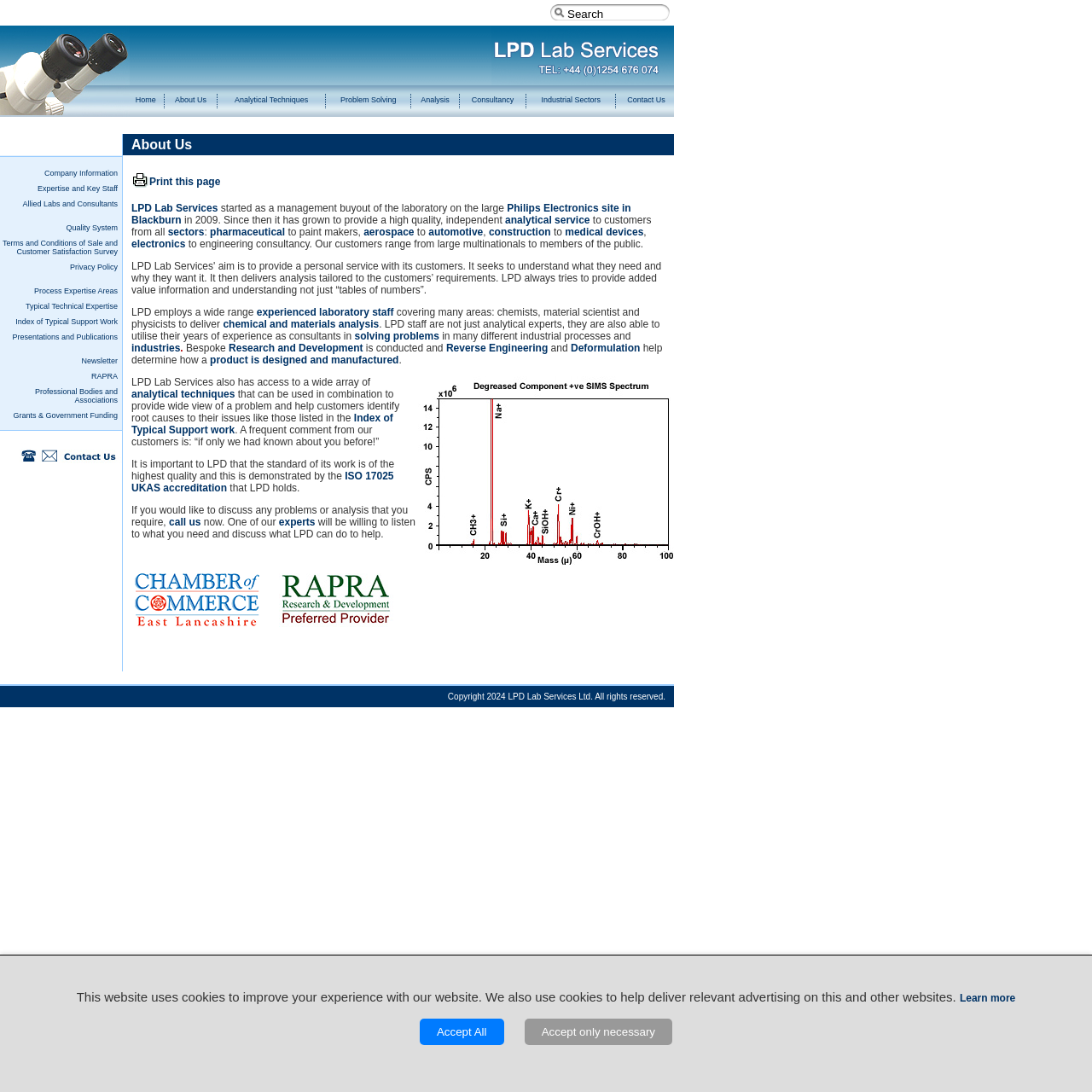Please look at the image and answer the question with a detailed explanation: What is the layout of the menu?

The menu items are located in the LayoutTable with the bounding box coordinates [0.119, 0.078, 0.617, 0.107]. The menu items are arranged horizontally, as indicated by the x-coordinates of the bounding box coordinates of the LayoutTableCells, which increase from left to right.